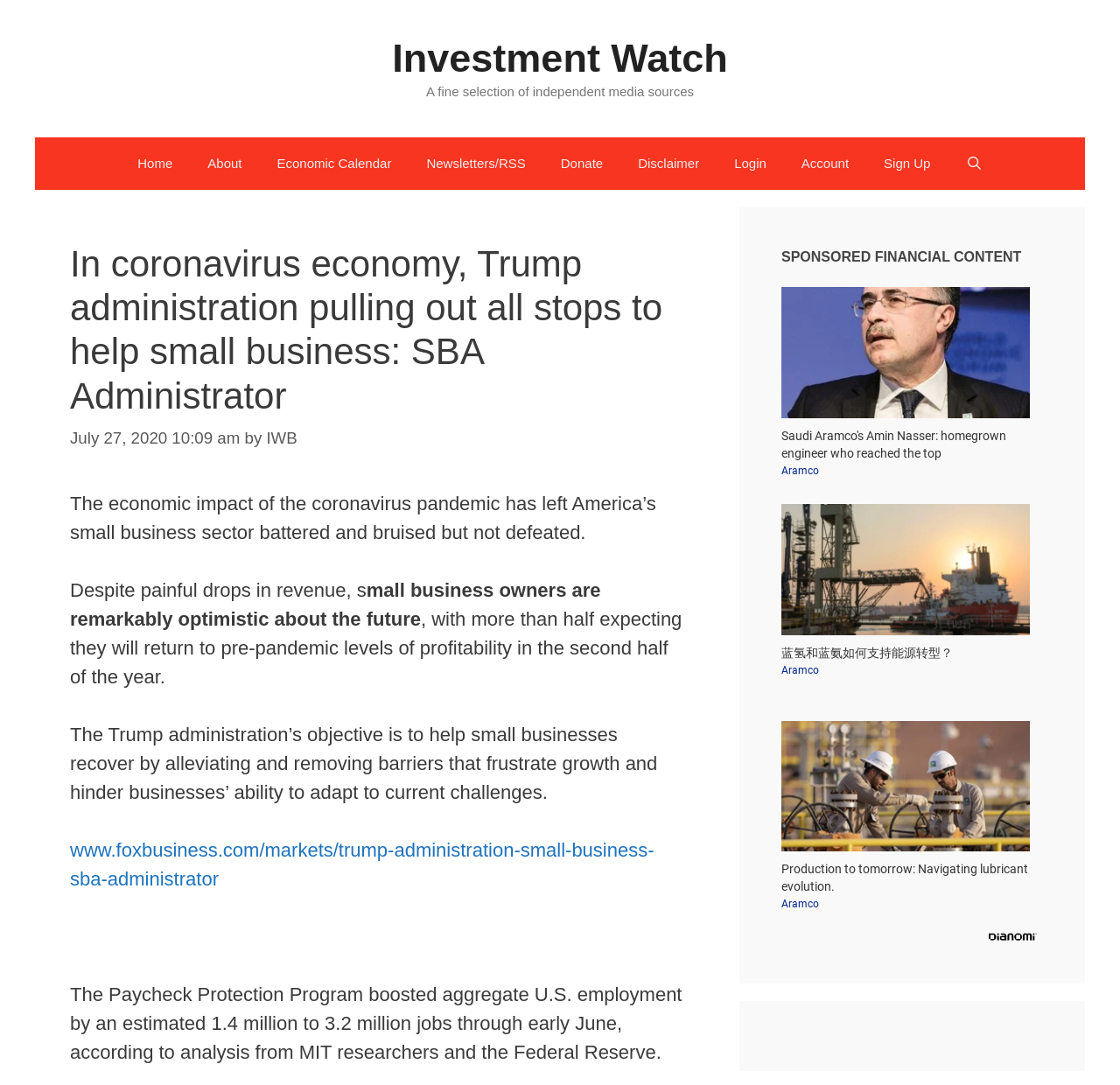Identify the bounding box coordinates of the clickable region to carry out the given instruction: "Click on the 'Investment Watch' link".

[0.35, 0.033, 0.65, 0.074]